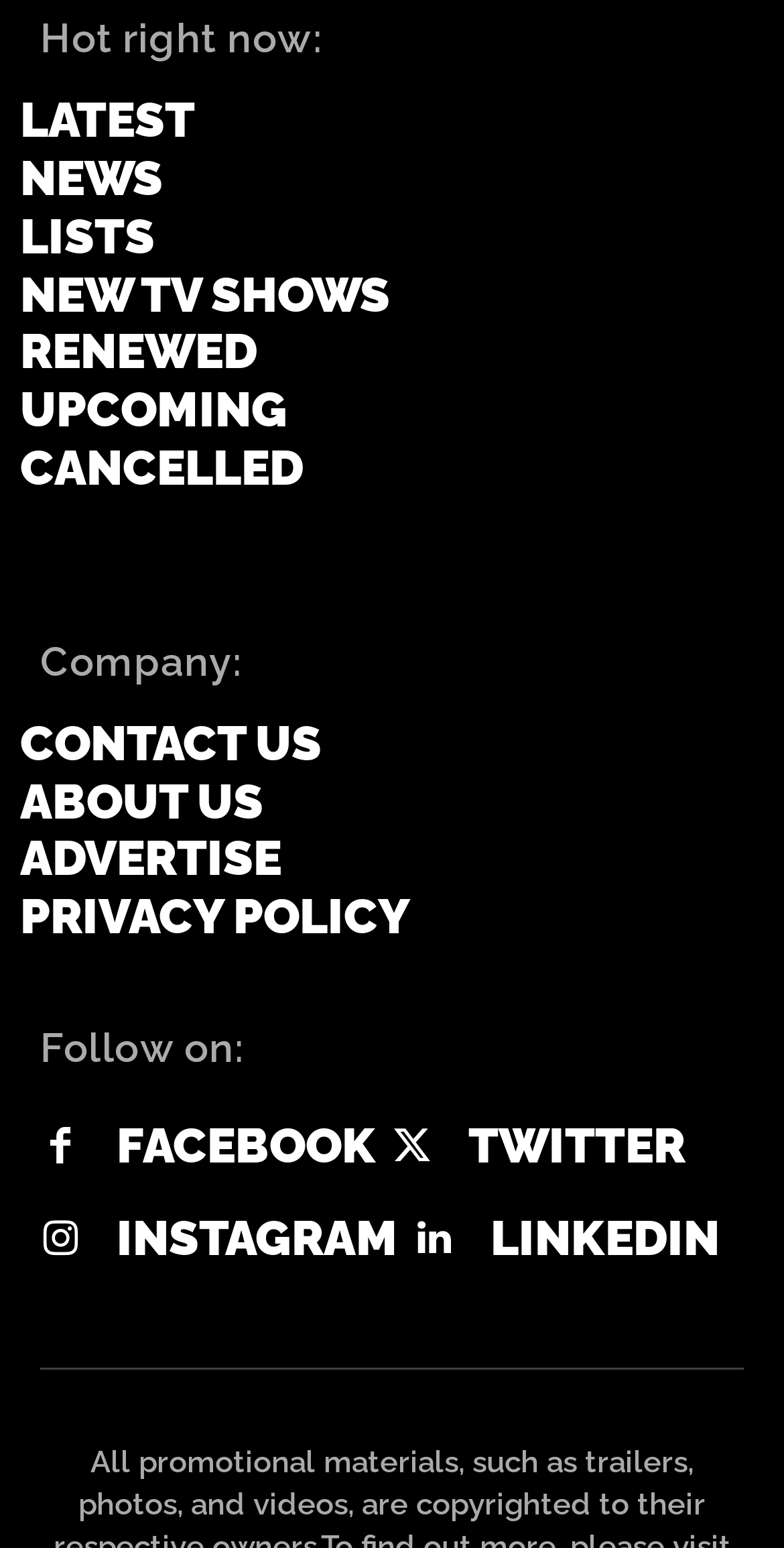Please specify the coordinates of the bounding box for the element that should be clicked to carry out this instruction: "View the DIET MENUS". The coordinates must be four float numbers between 0 and 1, formatted as [left, top, right, bottom].

None